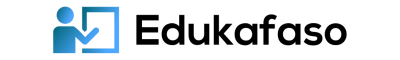Create an elaborate description of the image, covering every aspect.

The image prominently features the logo of "Edukafaso," which symbolizes an initiative focused on educational resources and support. The logo includes a stylized graphic of a person in profile, suggesting an emphasis on individuals and community, framed within a square shape that signifies structure and organization. The text "Edukafaso" is displayed in a bold, modern font, combining rich hues of blue and black, conveying a sense of professionalism and reliability. This branding likely aims to capture the attention of educators, students, and parents seeking assistance in navigating educational pathways and funding opportunities.